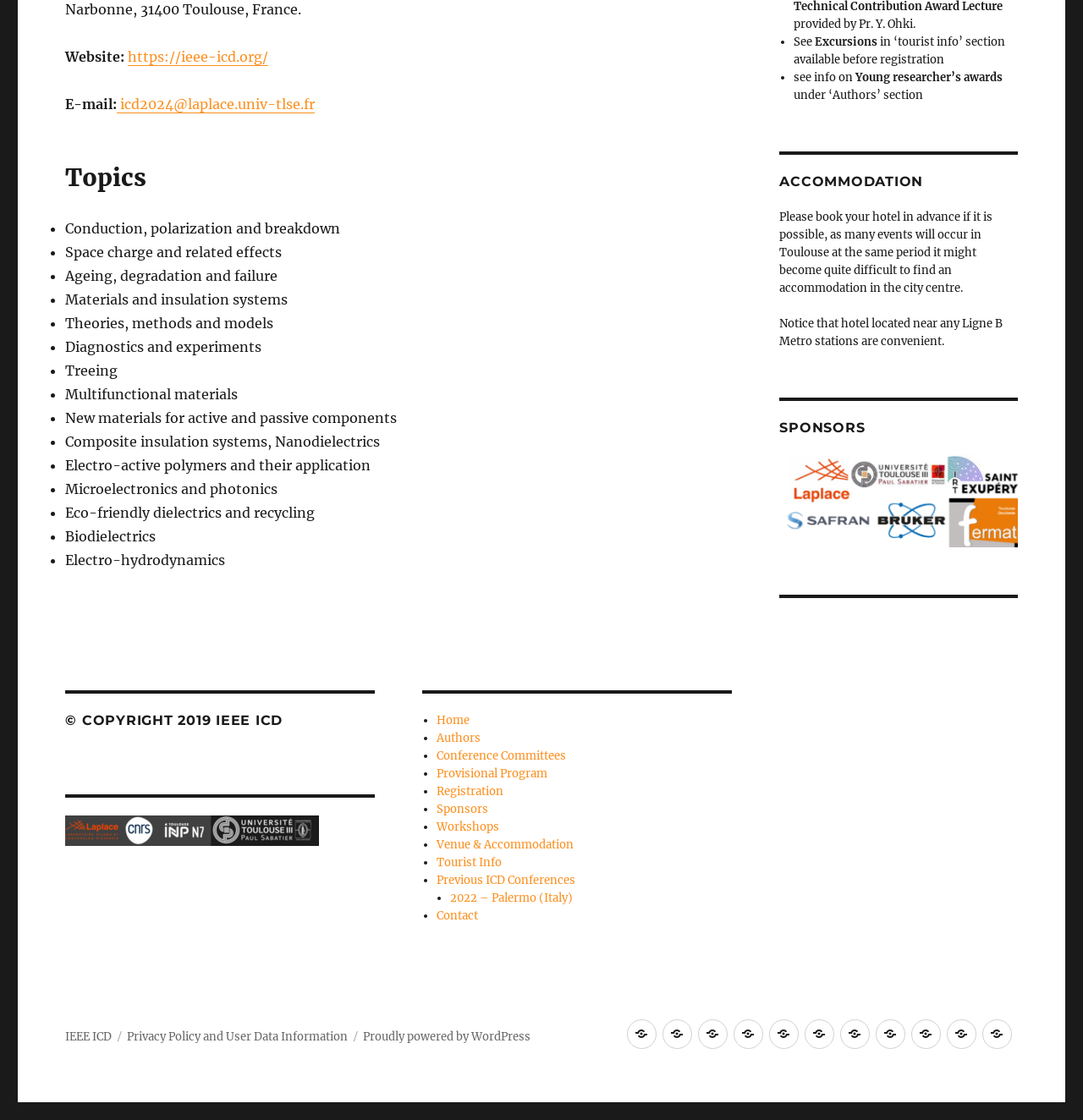Identify the bounding box coordinates for the region to click in order to carry out this instruction: "Click on the 'Home' link". Provide the coordinates using four float numbers between 0 and 1, formatted as [left, top, right, bottom].

[0.403, 0.636, 0.433, 0.649]